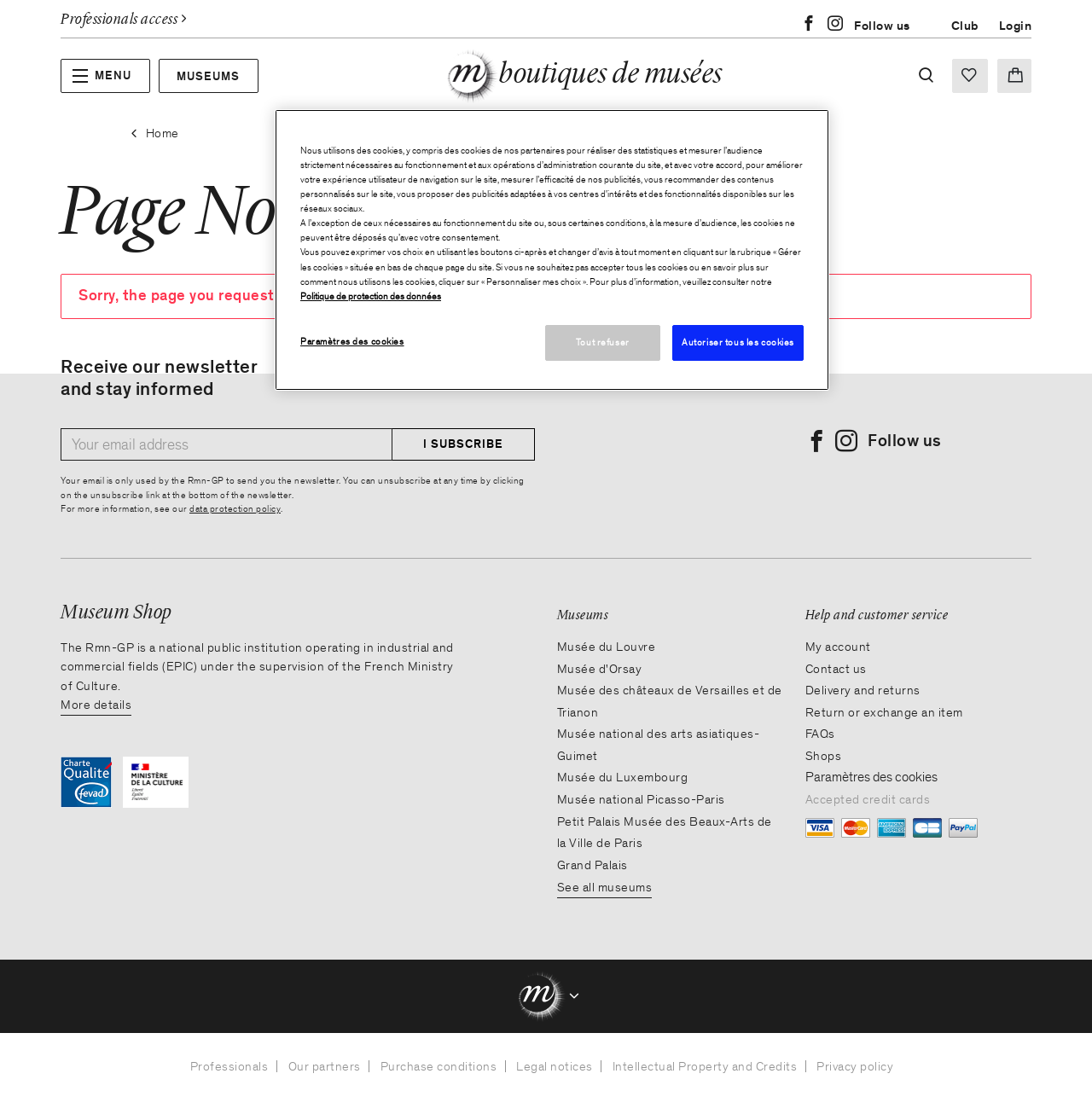Given the description Grand Palais, predict the bounding box coordinates of the UI element. Ensure the coordinates are in the format (top-left x, top-left y, bottom-right x, bottom-right y) and all values are between 0 and 1.

[0.51, 0.765, 0.575, 0.779]